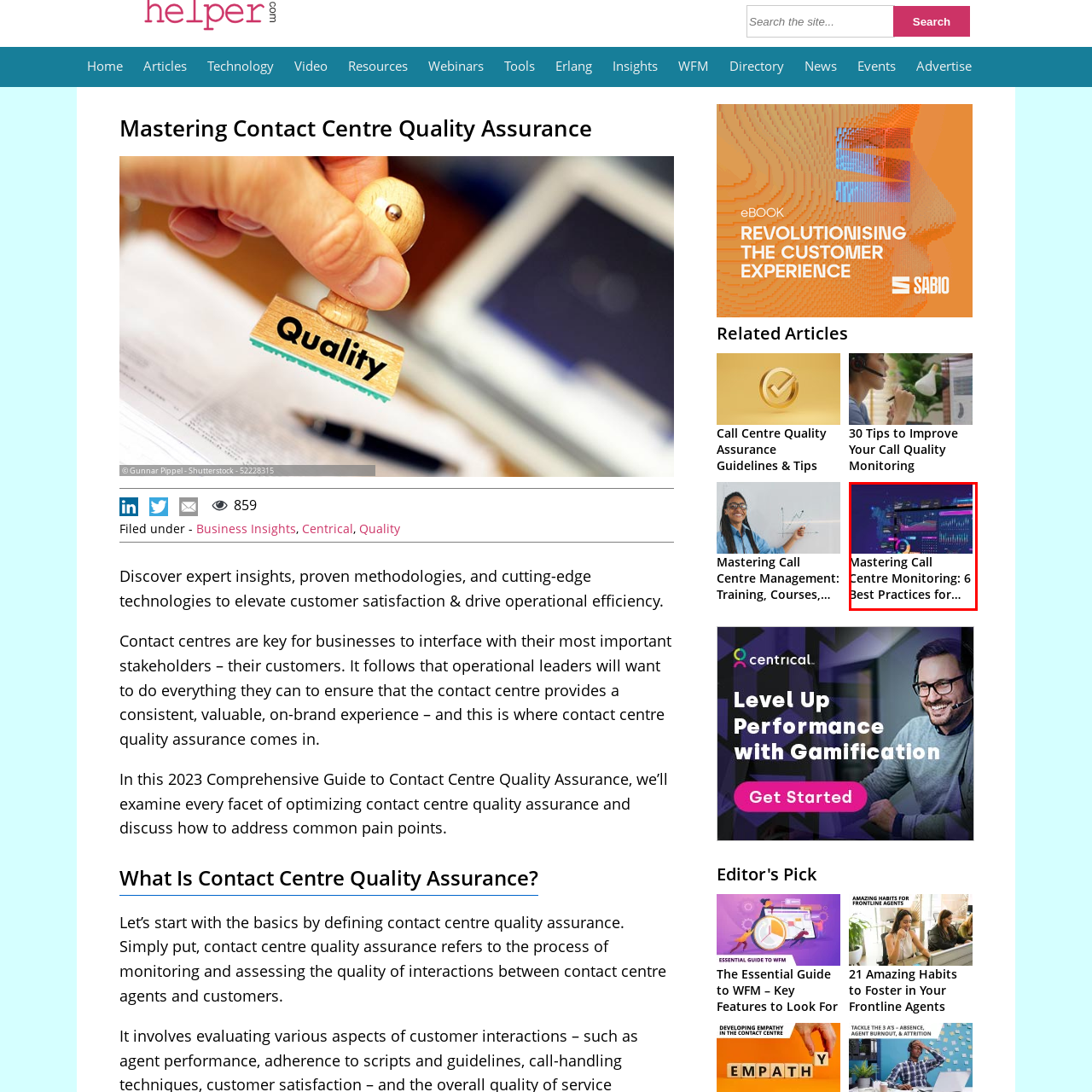What is the purpose of the graphical interface?
Observe the image highlighted by the red bounding box and answer the question comprehensively.

The graphical interface is designed to support an article titled 'Mastering Call Centre Monitoring: 6 Best Practices', which emphasizes important strategies for optimizing call centre operations, suggesting that the interface is intended to provide visual representation of critical insights needed for enhancing customer interactions and ensuring consistent service quality.